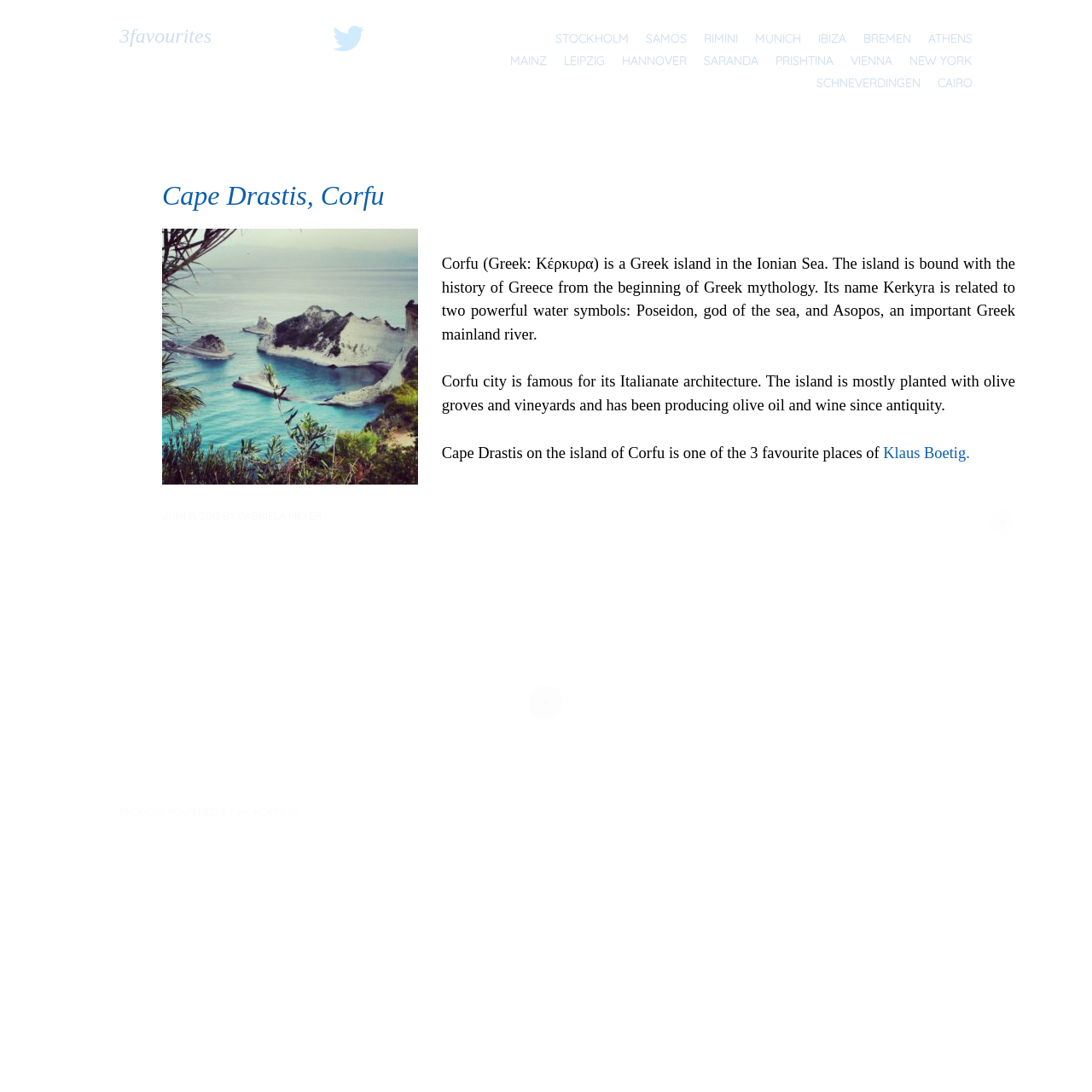Determine the bounding box coordinates of the clickable element to achieve the following action: 'Go to the 'ATHENS' page'. Provide the coordinates as four float values between 0 and 1, formatted as [left, top, right, bottom].

[0.85, 0.027, 0.891, 0.044]